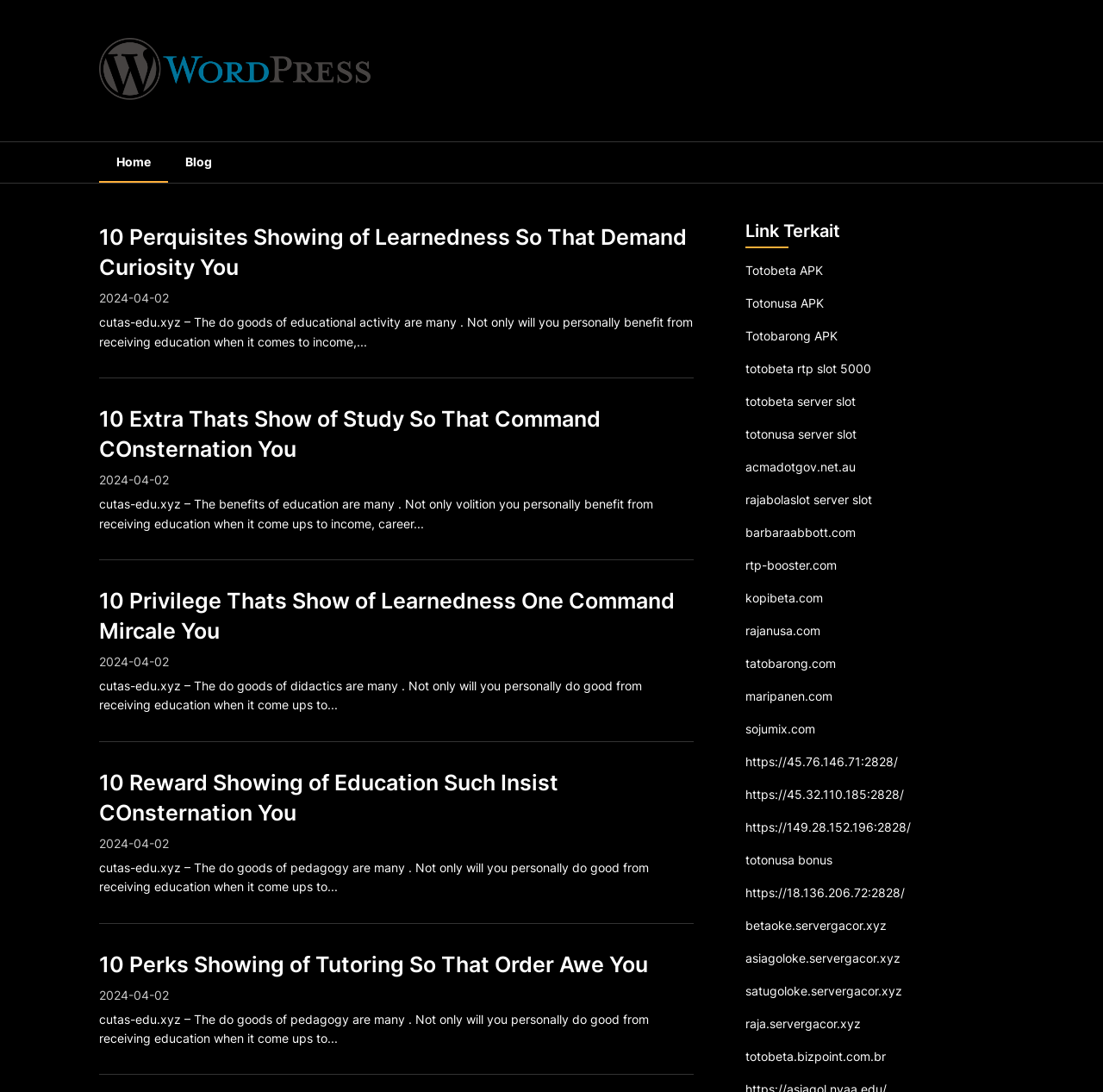Detail the various sections and features of the webpage.

The webpage is titled "Cutas Edu" and has a prominent heading with the same title at the top. Below the heading, there is a navigation menu with links to "Home" and "Blog". 

The main content of the webpage is divided into five sections, each containing an article with a heading, a link, a date, and a brief description. The headings of the articles are "10 Perquisites Showing of Learnedness So That Demand Curiosity You", "10 Extra Thats Show of Study So That Command COnsternation You", "10 Privilege Thats Show of Learnedness One Command Mircale You", "10 Reward Showing of Education Such Insist COnsternation You", and "10 Perks Showing of Tutoring So That Order Awe You". Each article has a link to a related webpage, a date "2024-04-02", and a brief description of the benefits of education.

On the right side of the webpage, there is a section titled "Link Terkait" which contains 23 links to various websites, including APK downloads, server slots, and other educational resources.

Overall, the webpage appears to be an educational blog or resource website, providing information and links to related topics.